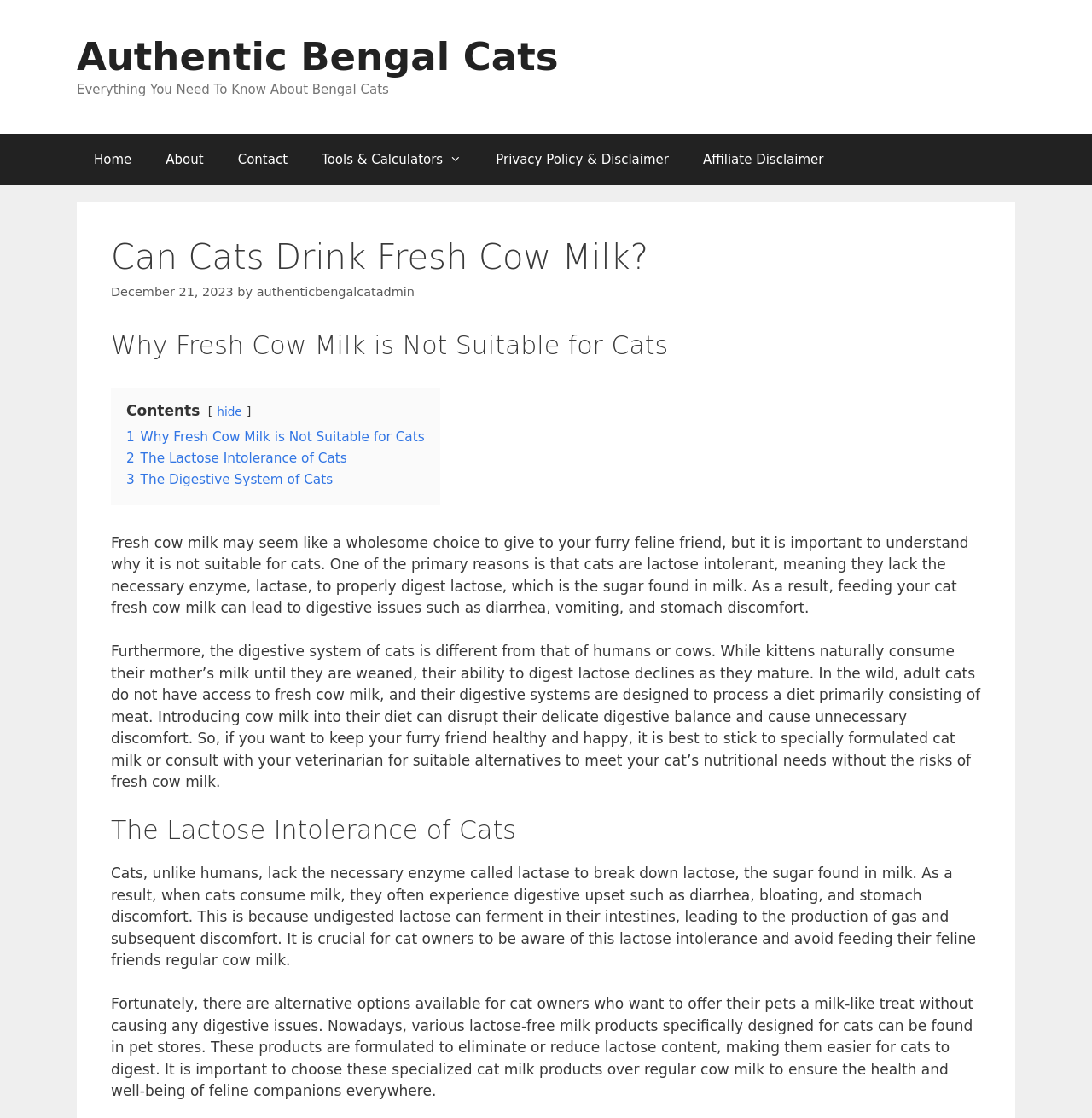Please provide the bounding box coordinates for the element that needs to be clicked to perform the following instruction: "Click the 'Contact' link". The coordinates should be given as four float numbers between 0 and 1, i.e., [left, top, right, bottom].

[0.202, 0.119, 0.279, 0.165]